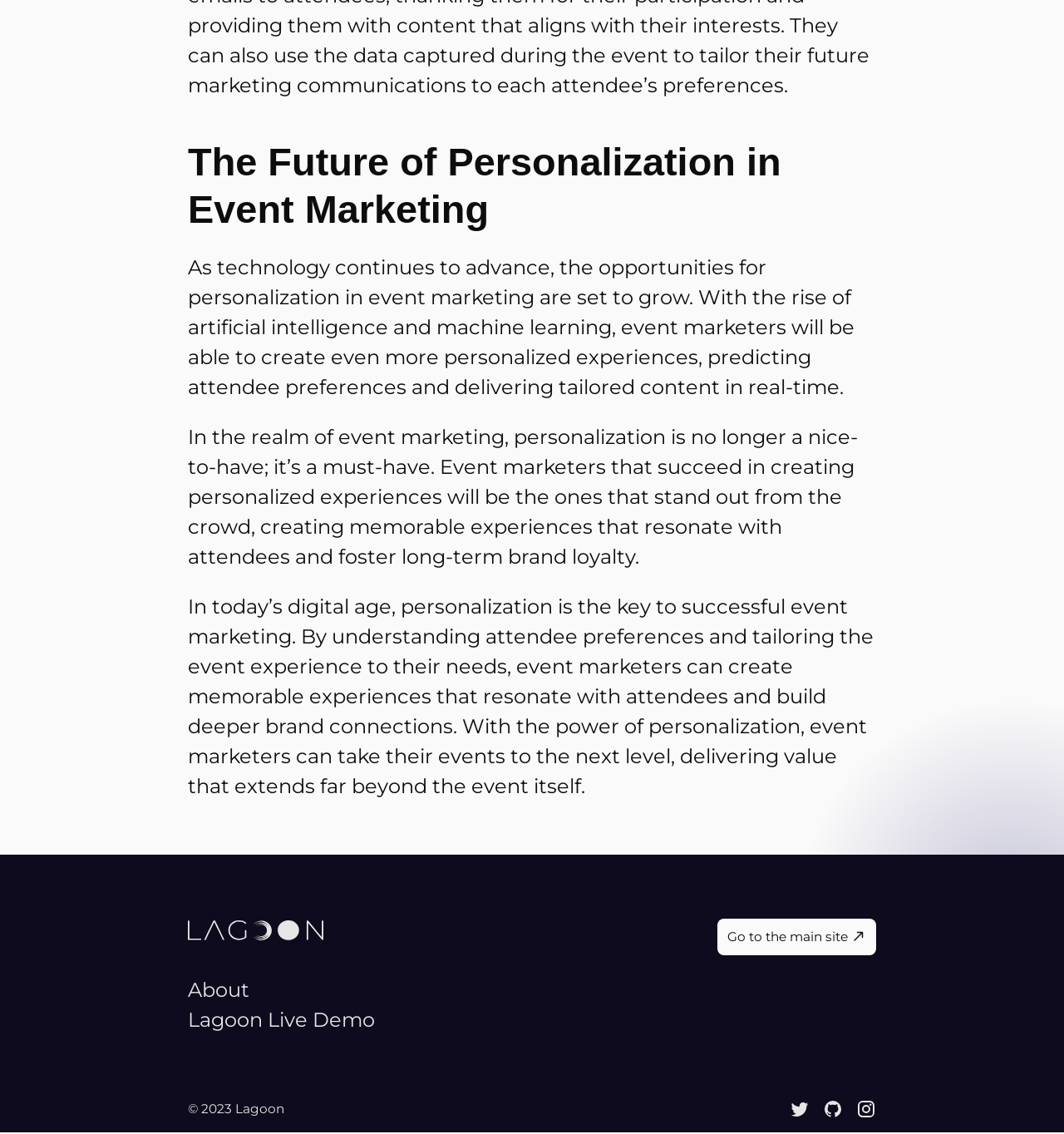By analyzing the image, answer the following question with a detailed response: What is the purpose of event marketers creating personalized experiences?

According to the webpage, event marketers that succeed in creating personalized experiences will be the ones that stand out from the crowd, creating memorable experiences that resonate with attendees and foster long-term brand loyalty.